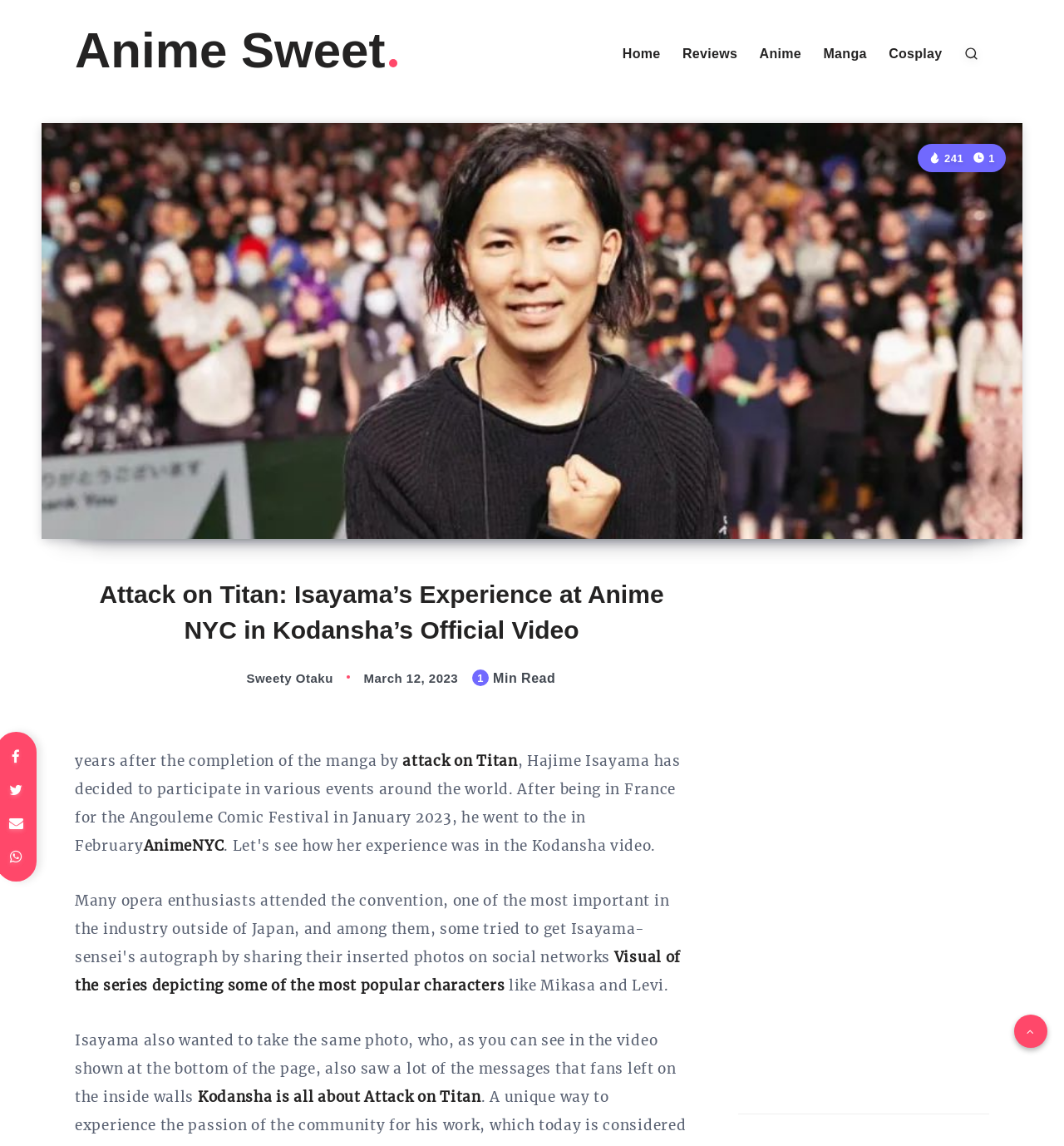Locate the UI element described as follows: "Sweety Otaku". Return the bounding box coordinates as four float numbers between 0 and 1 in the order [left, top, right, bottom].

[0.195, 0.586, 0.317, 0.598]